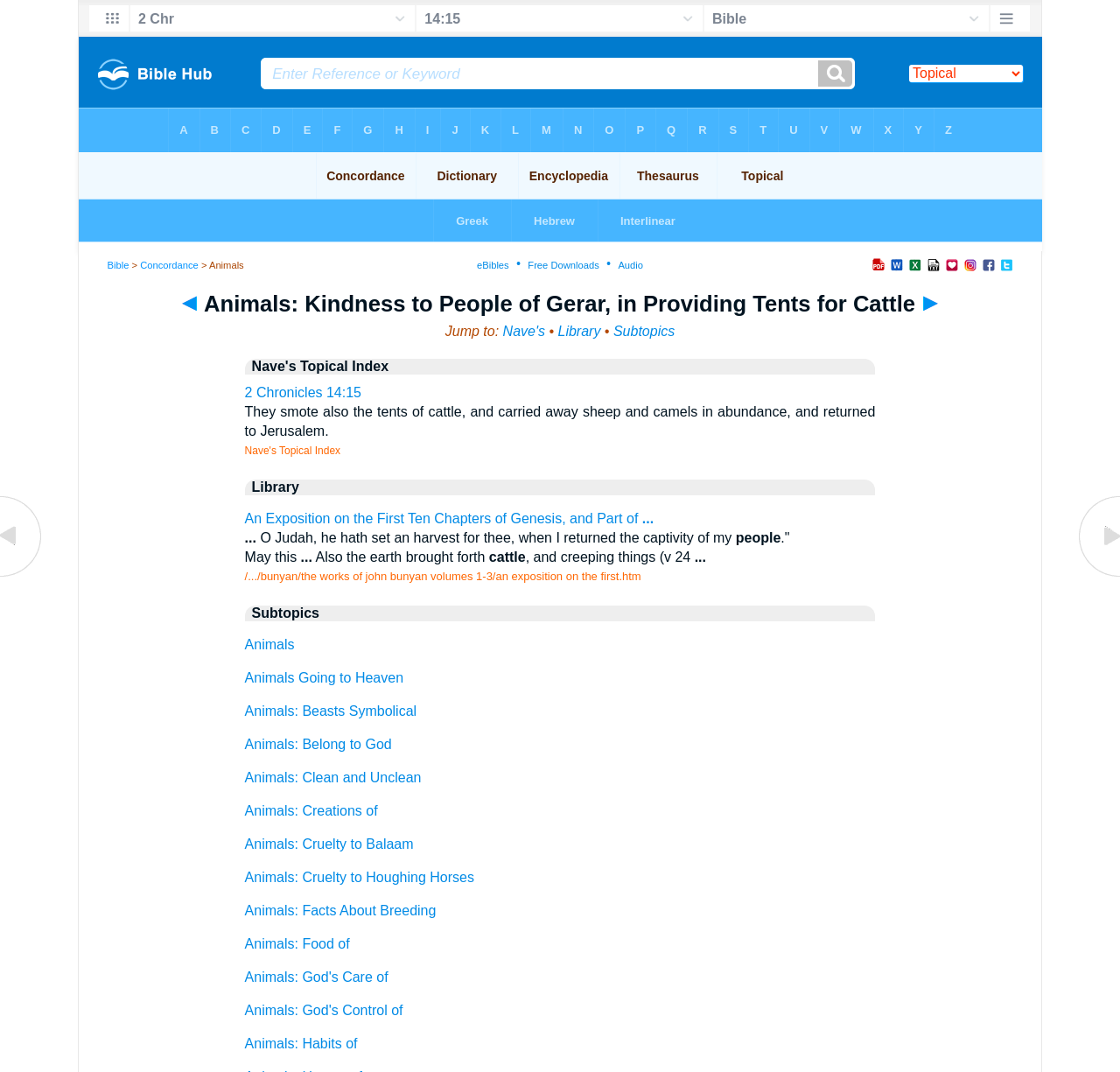Using a single word or phrase, answer the following question: 
What is the topic of the webpage?

Animals